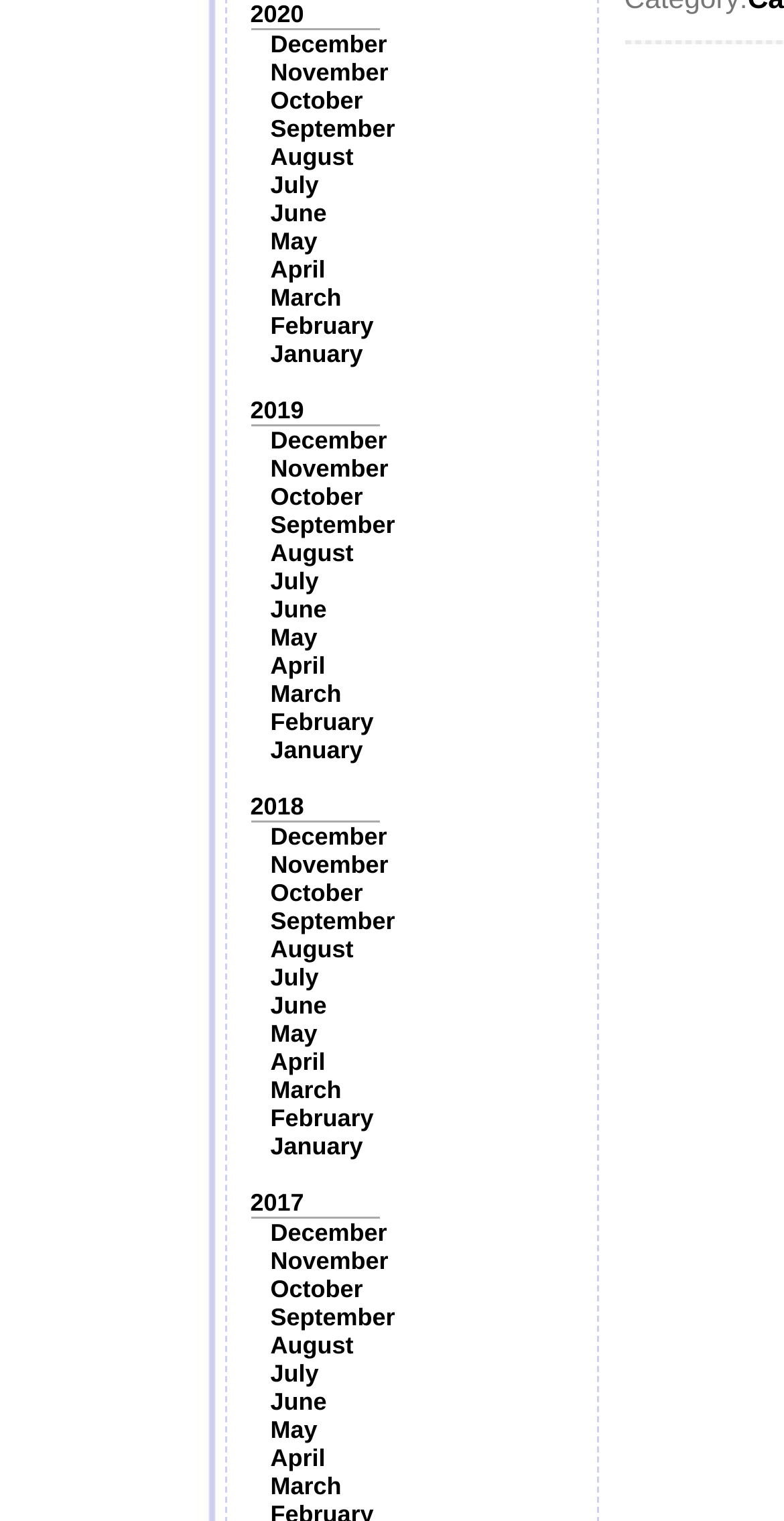Identify the bounding box coordinates of the clickable region to carry out the given instruction: "Give Feedback".

None